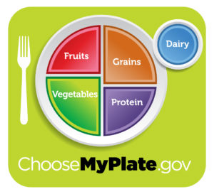Please provide a brief answer to the following inquiry using a single word or phrase:
What is the significance of the small circle labeled 'Dairy'?

It suggests including dairy products in a balanced diet